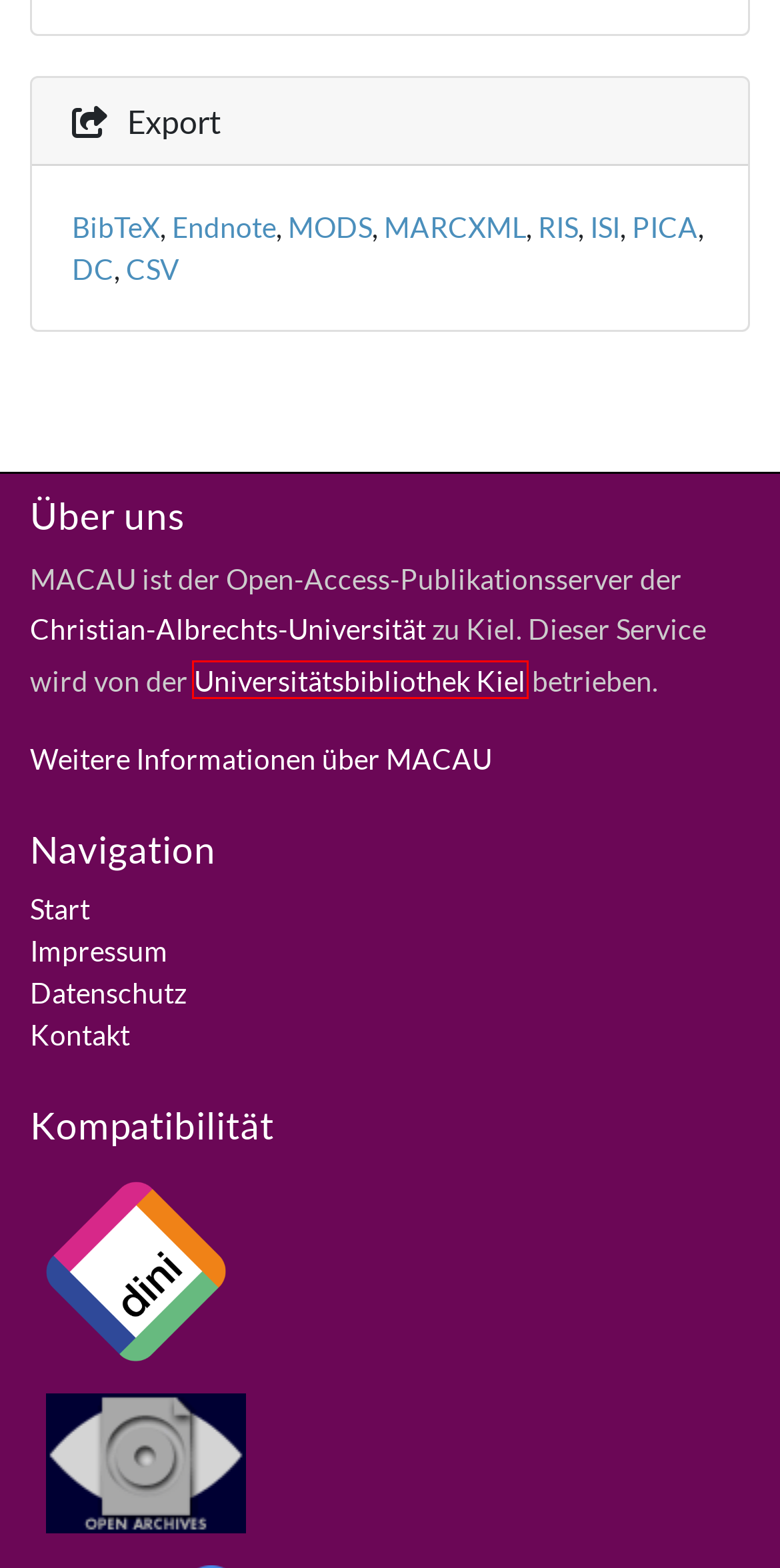You are provided with a screenshot of a webpage highlighting a UI element with a red bounding box. Choose the most suitable webpage description that matches the new page after clicking the element in the bounding box. Here are the candidates:
A. Datenschutz
B. Anmelden
C. DINI - Deutsche Initiative für Netzwerkinformation e. V. (DINI)
D. Christian-Albrechts-Universität zu Kiel
E. MACAU: Open-Access-Publikationsserver der Christian-Albrechts-Universität zu Kiel
F. Kontakt
G. Impressum
H. CAU Kiel — Universitätsbibliothek Kiel

H